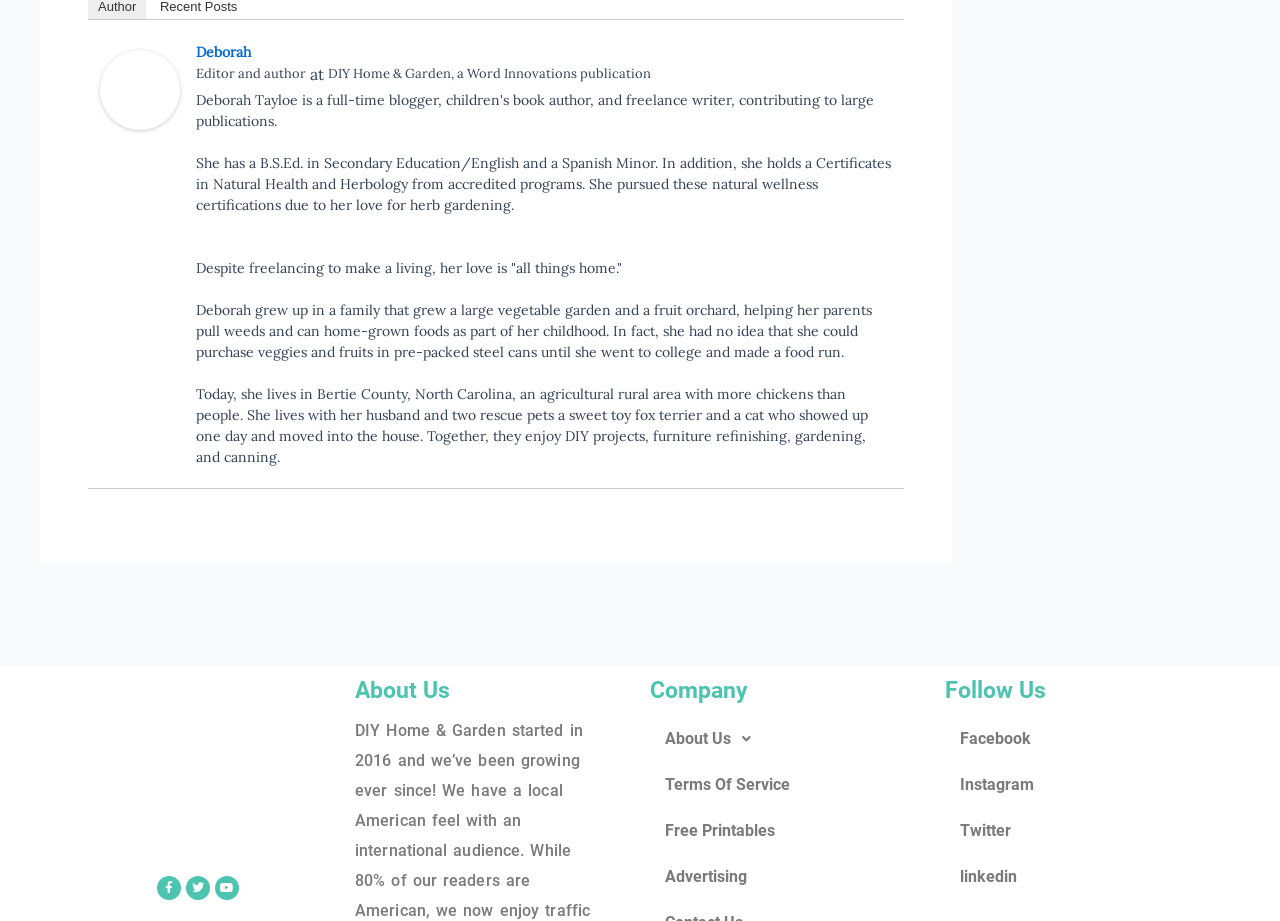Using the element description: "Facebook-f", determine the bounding box coordinates for the specified UI element. The coordinates should be four float numbers between 0 and 1, [left, top, right, bottom].

[0.122, 0.951, 0.141, 0.977]